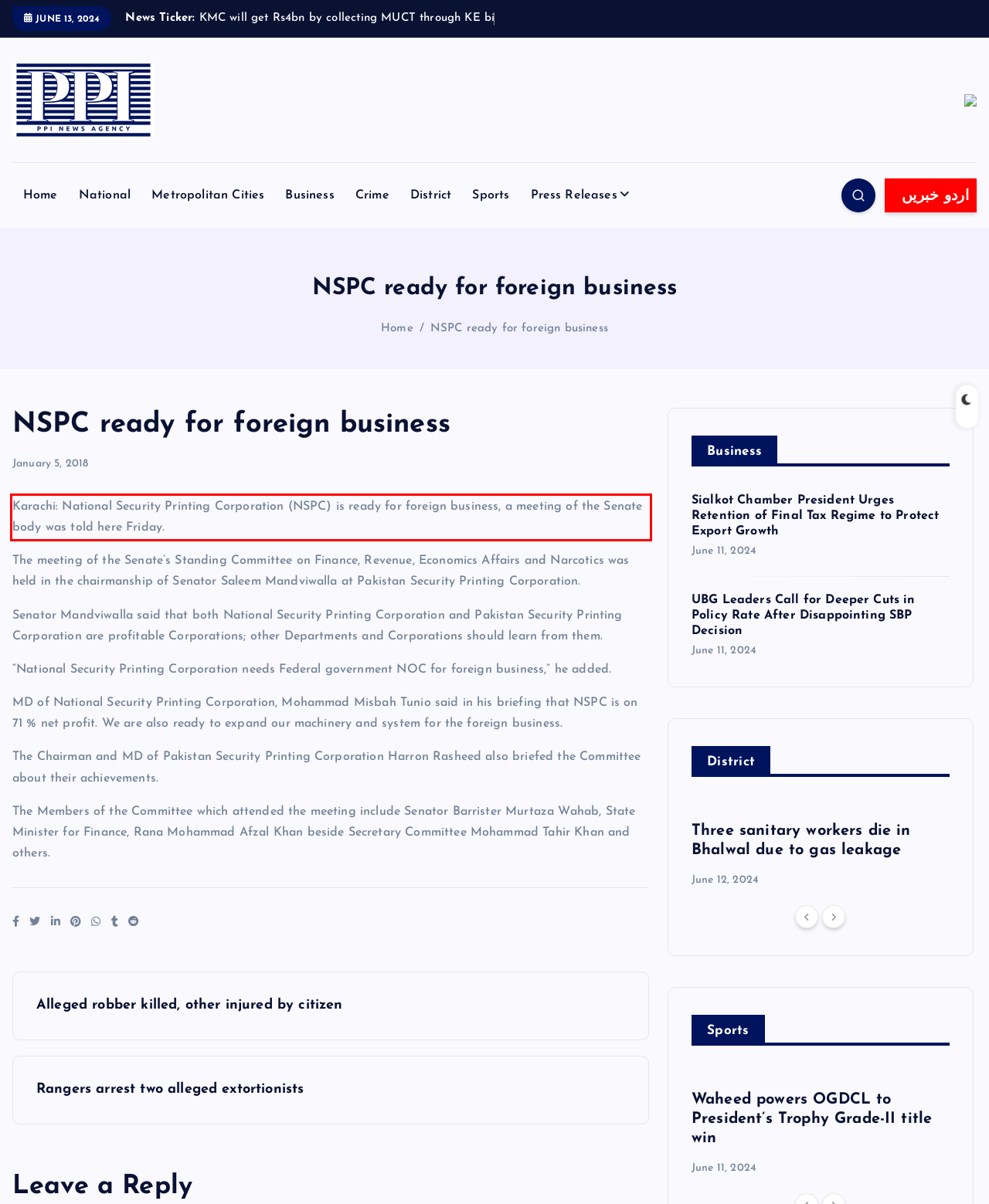With the given screenshot of a webpage, locate the red rectangle bounding box and extract the text content using OCR.

Karachi: National Security Printing Corporation (NSPC) is ready for foreign business, a meeting of the Senate body was told here Friday.